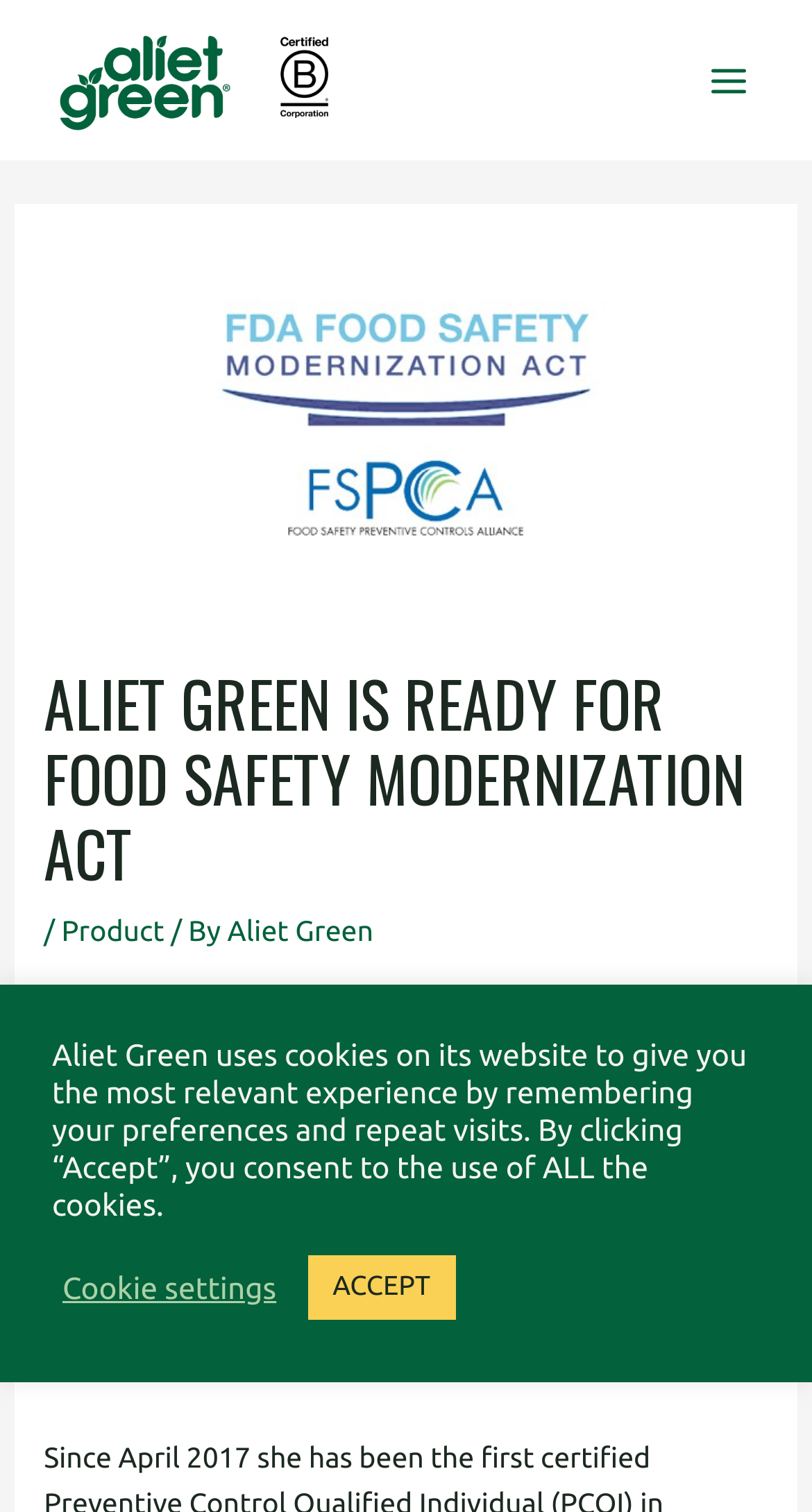Extract the bounding box coordinates for the UI element described by the text: "Product". The coordinates should be in the form of [left, top, right, bottom] with values between 0 and 1.

[0.076, 0.604, 0.202, 0.626]